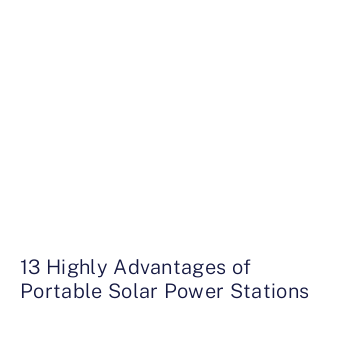Give a thorough caption of the image, focusing on all visible elements.

The image features a title text reading "13 Highly Advantages of Portable Solar Power Stations," highlighting a specific article aimed at exploring the numerous benefits offered by portable solar power stations. This article, likely authored by Sarah Wayne, aims to inform readers about the practical and sustainable advantages of utilizing these energy solutions. The design is simple and modern, emphasizing the key topic in a clear, easy-to-read font. The layout suggests an inviting introduction to a comprehensive discussion about renewable energy options, appealing to environmentally conscious individuals and those interested in enhancing their lifestyle with portable power solutions.